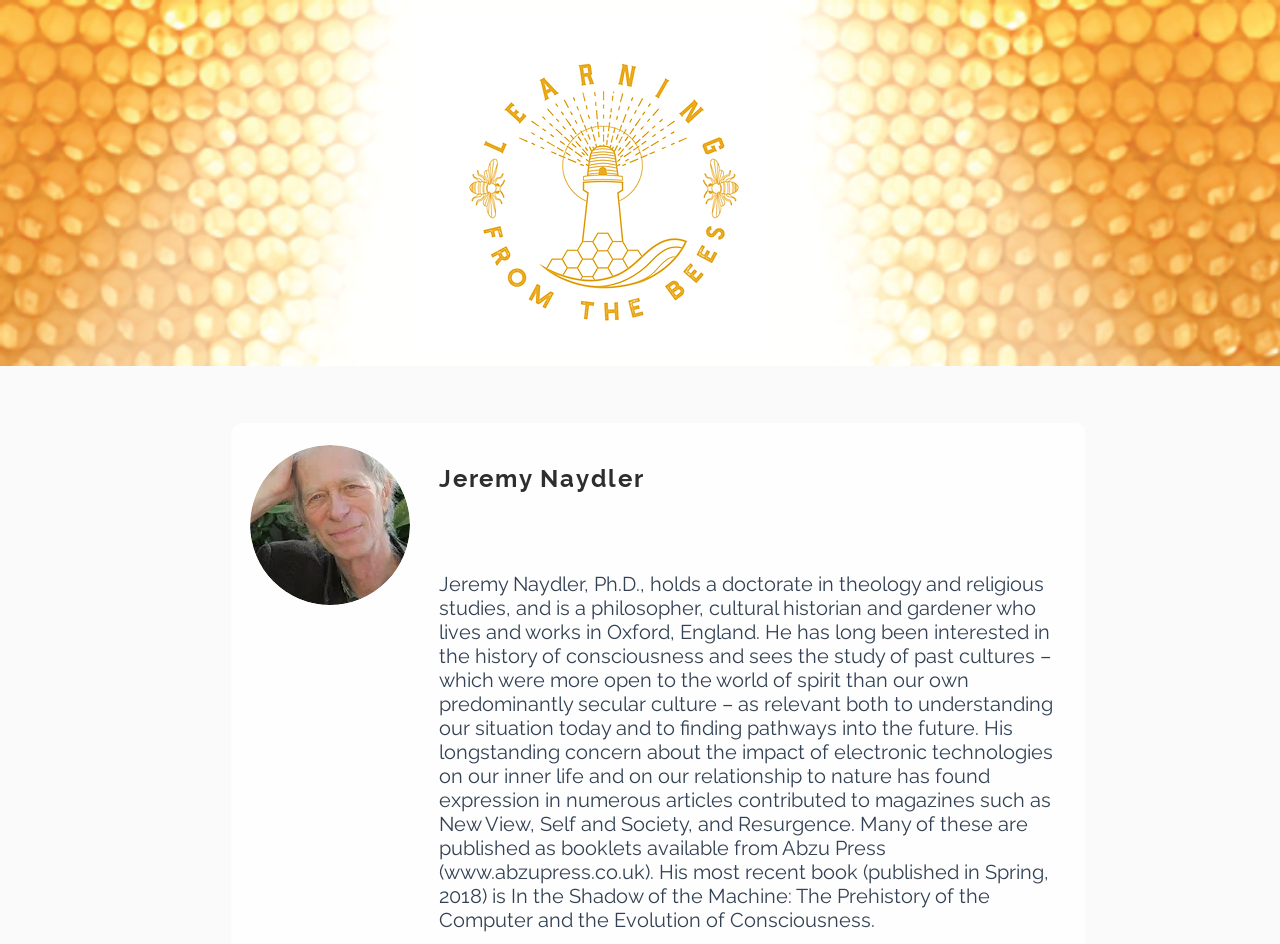Provide the bounding box coordinates of the HTML element described by the text: "www.abzupress.co.uk".

[0.347, 0.911, 0.504, 0.936]